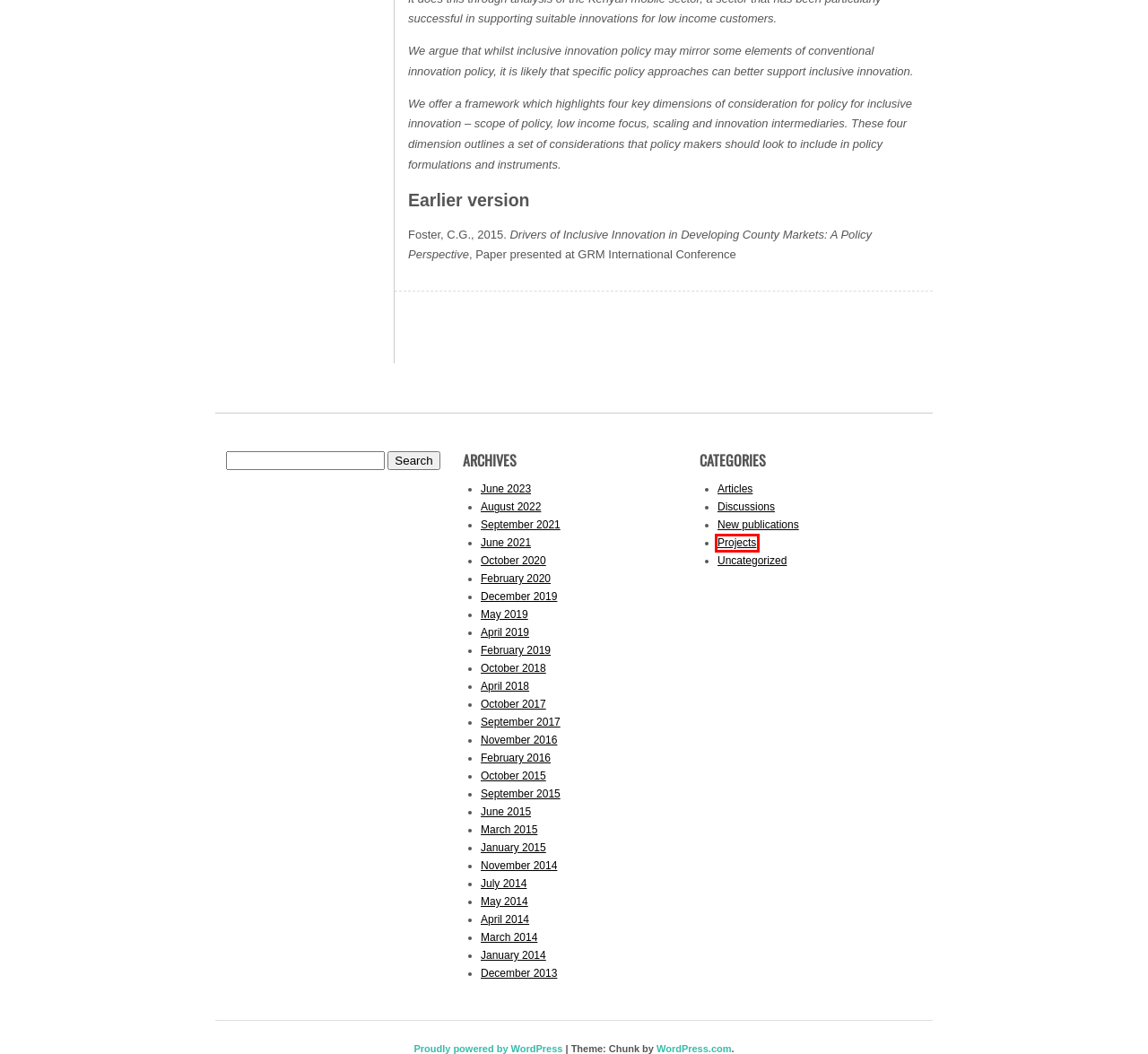Review the screenshot of a webpage containing a red bounding box around an element. Select the description that best matches the new webpage after clicking the highlighted element. The options are:
A. May | 2019 | Infomediation
B. March | 2014 | Infomediation
C. February | 2020 | Infomediation
D. May | 2014 | Infomediation
E. Articles | Infomediation
F. Projects | Infomediation
G. September | 2017 | Infomediation
H. New publications | Infomediation

F